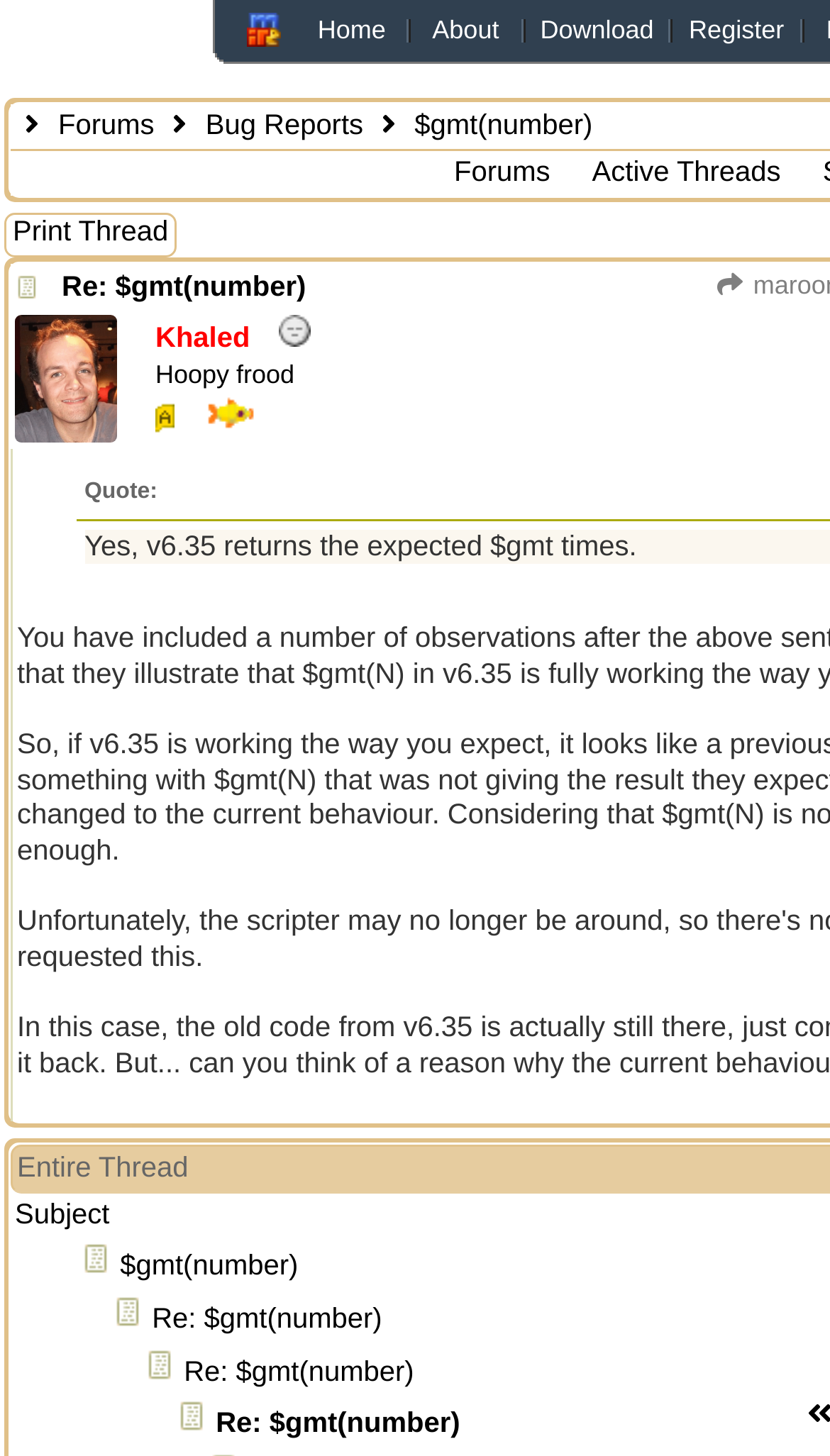Locate the bounding box coordinates of the item that should be clicked to fulfill the instruction: "Print the thread".

[0.008, 0.147, 0.203, 0.171]